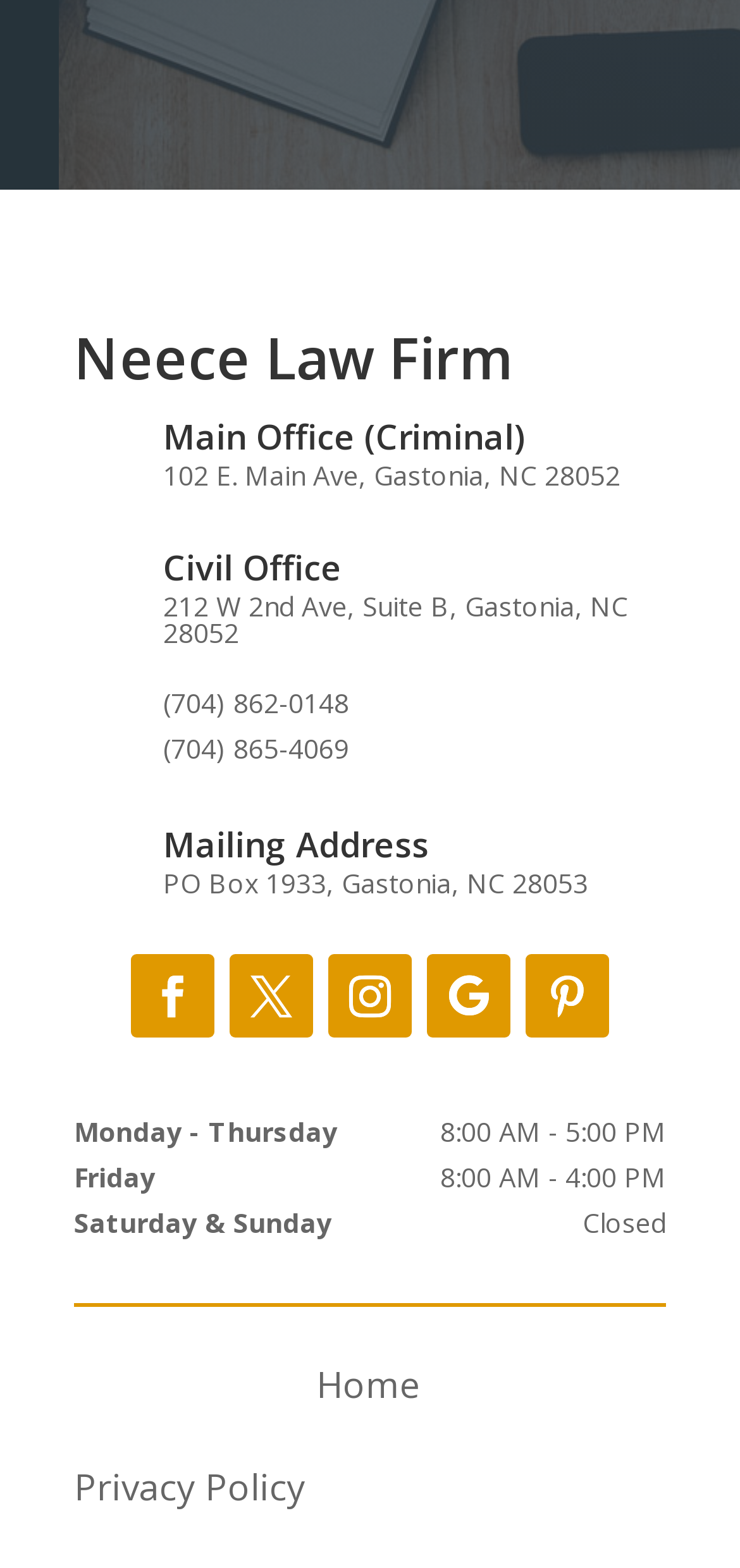Find the bounding box of the web element that fits this description: "Unicycle World Map".

None